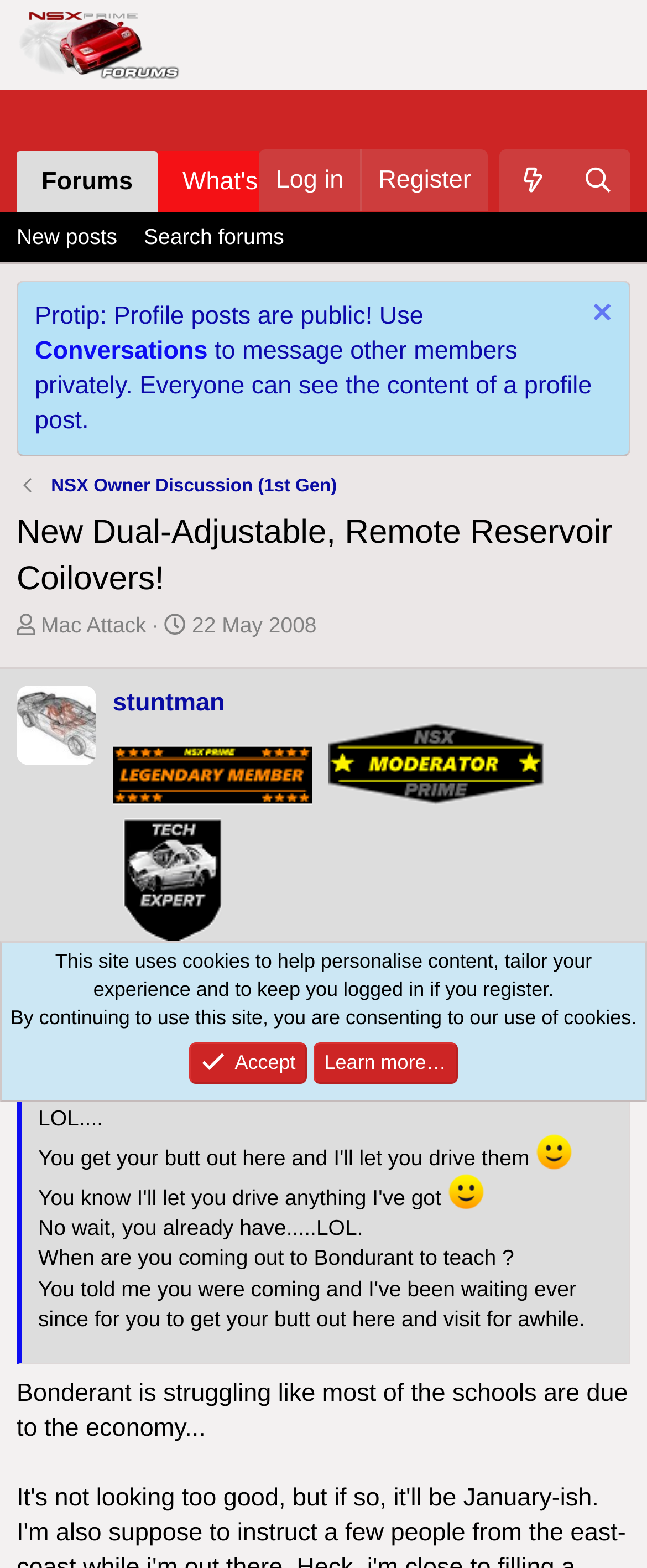Please find and report the primary heading text from the webpage.

New Dual-Adjustable, Remote Reservoir Coilovers!